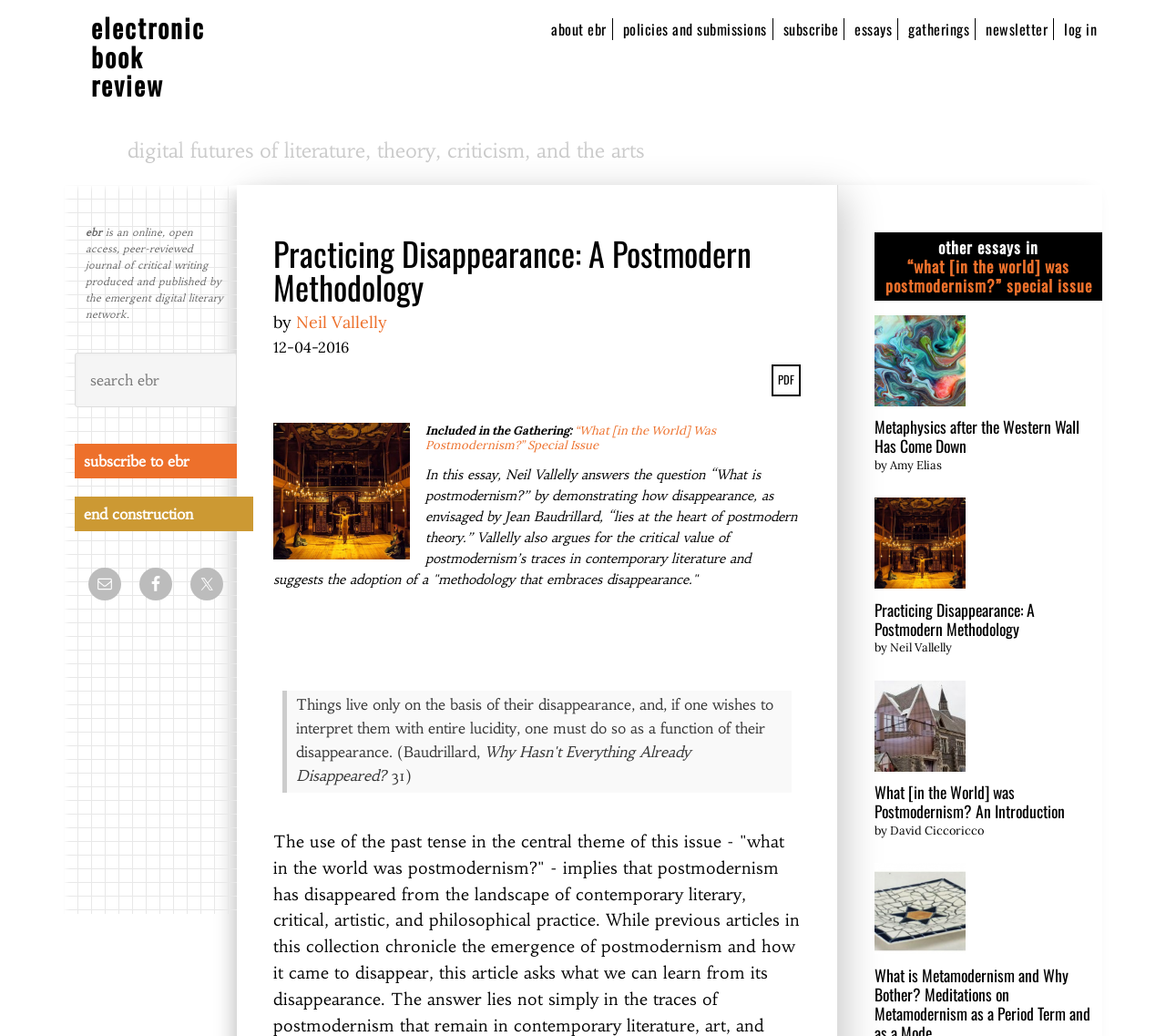Identify and provide the bounding box coordinates of the UI element described: "Practicing Disappearance: A Postmodern Methodology". The coordinates should be formatted as [left, top, right, bottom], with each number being a float between 0 and 1.

[0.75, 0.577, 0.888, 0.618]